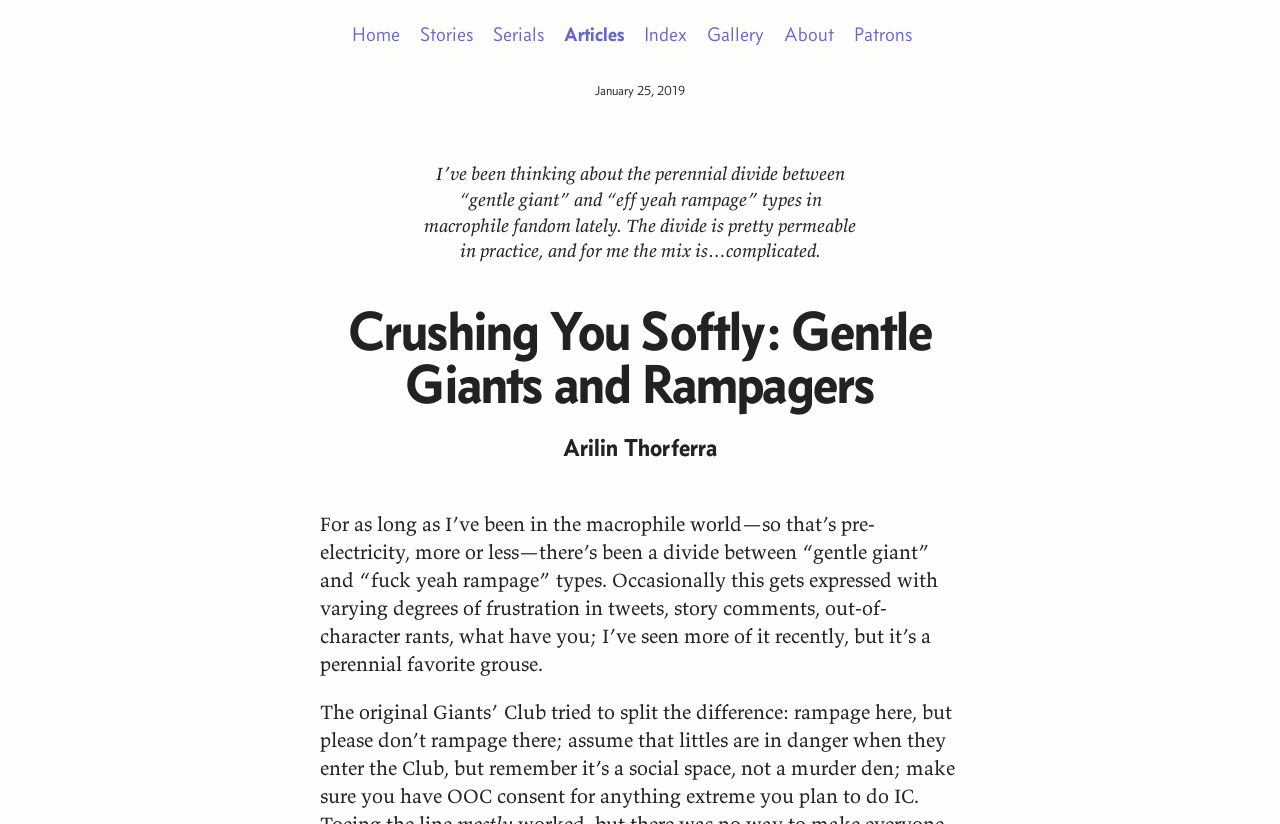Give the bounding box coordinates for this UI element: "Administrative Results Logo Shirt". The coordinates should be four float numbers between 0 and 1, arranged as [left, top, right, bottom].

None